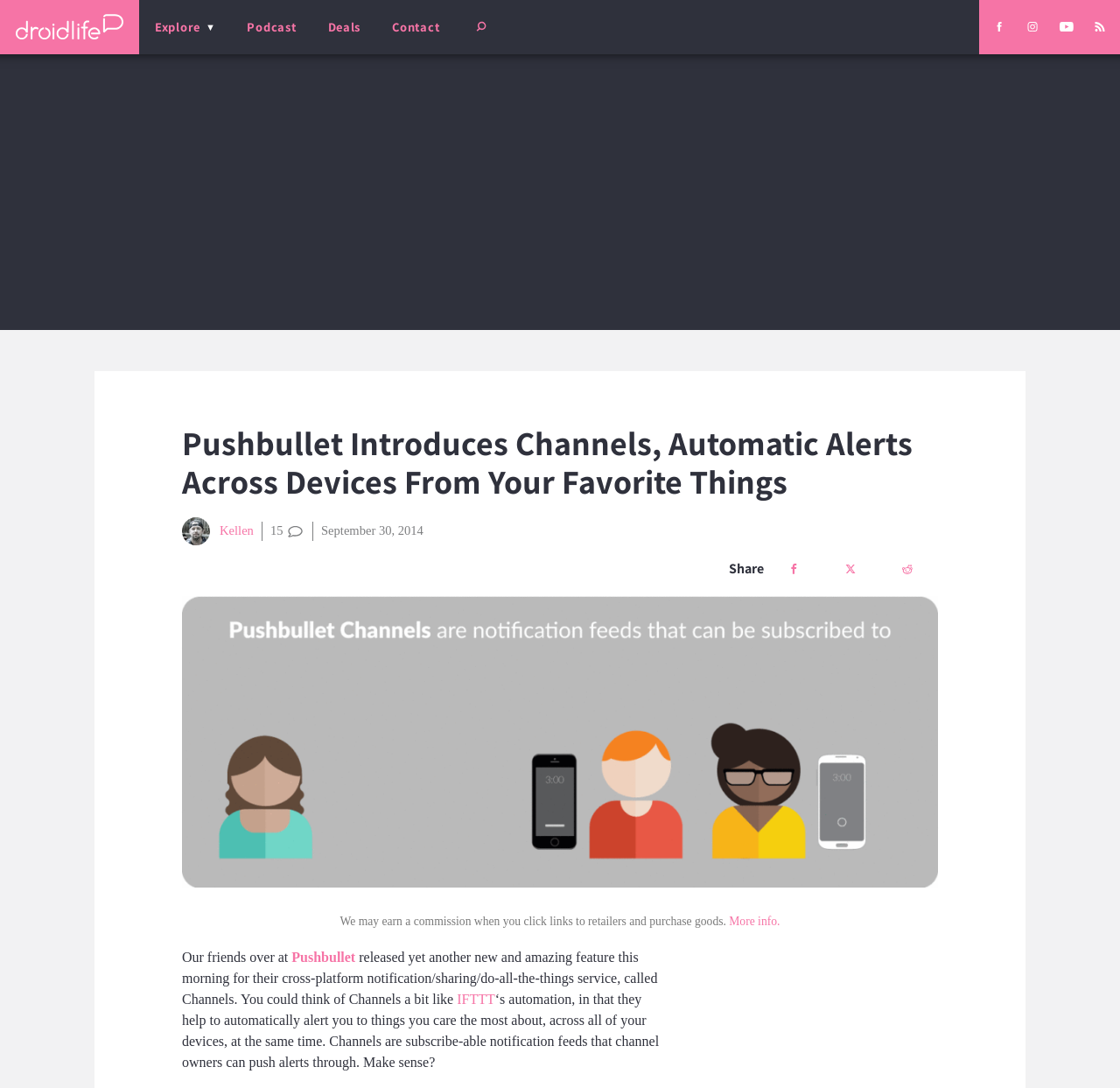Provide the bounding box coordinates of the section that needs to be clicked to accomplish the following instruction: "Go to the Podcast page."

[0.207, 0.0, 0.279, 0.05]